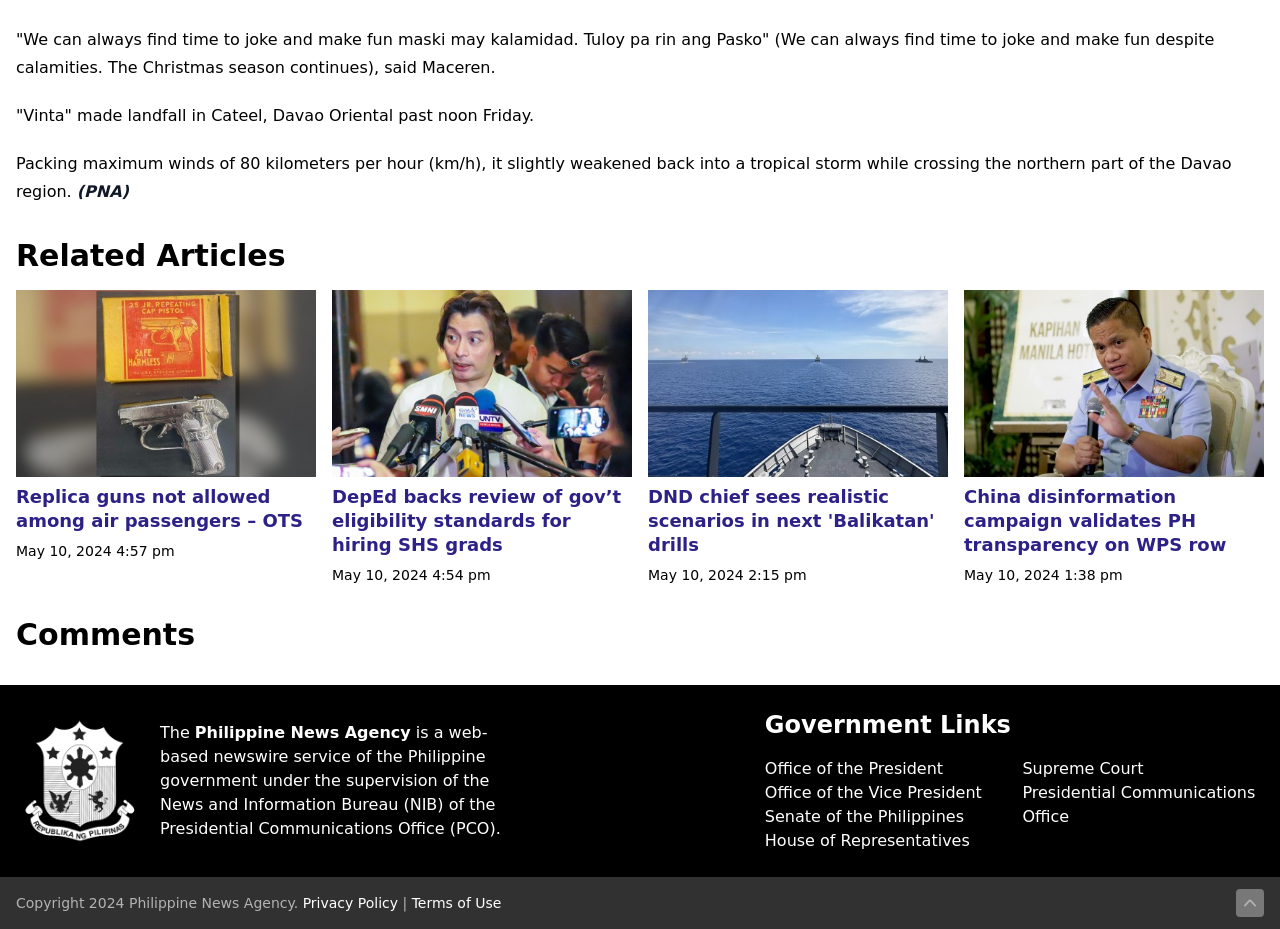Determine the bounding box coordinates for the area that needs to be clicked to fulfill this task: "View 'Comments' section". The coordinates must be given as four float numbers between 0 and 1, i.e., [left, top, right, bottom].

[0.012, 0.665, 0.988, 0.703]